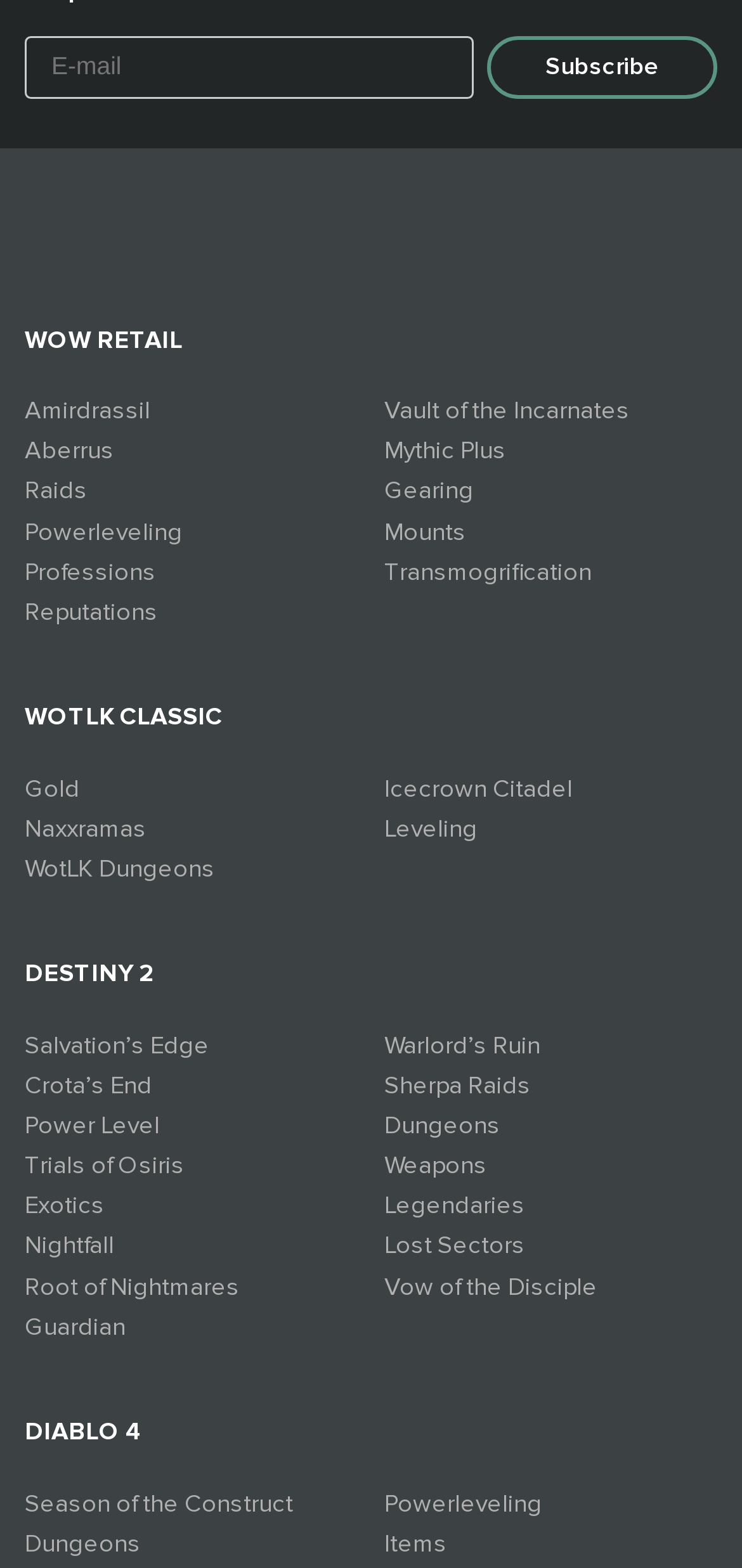What games are featured on this webpage?
Respond to the question with a well-detailed and thorough answer.

The webpage contains links and text related to WOTLK Classic, Destiny 2, and Diablo 4, indicating that these games are the main focus of the webpage.